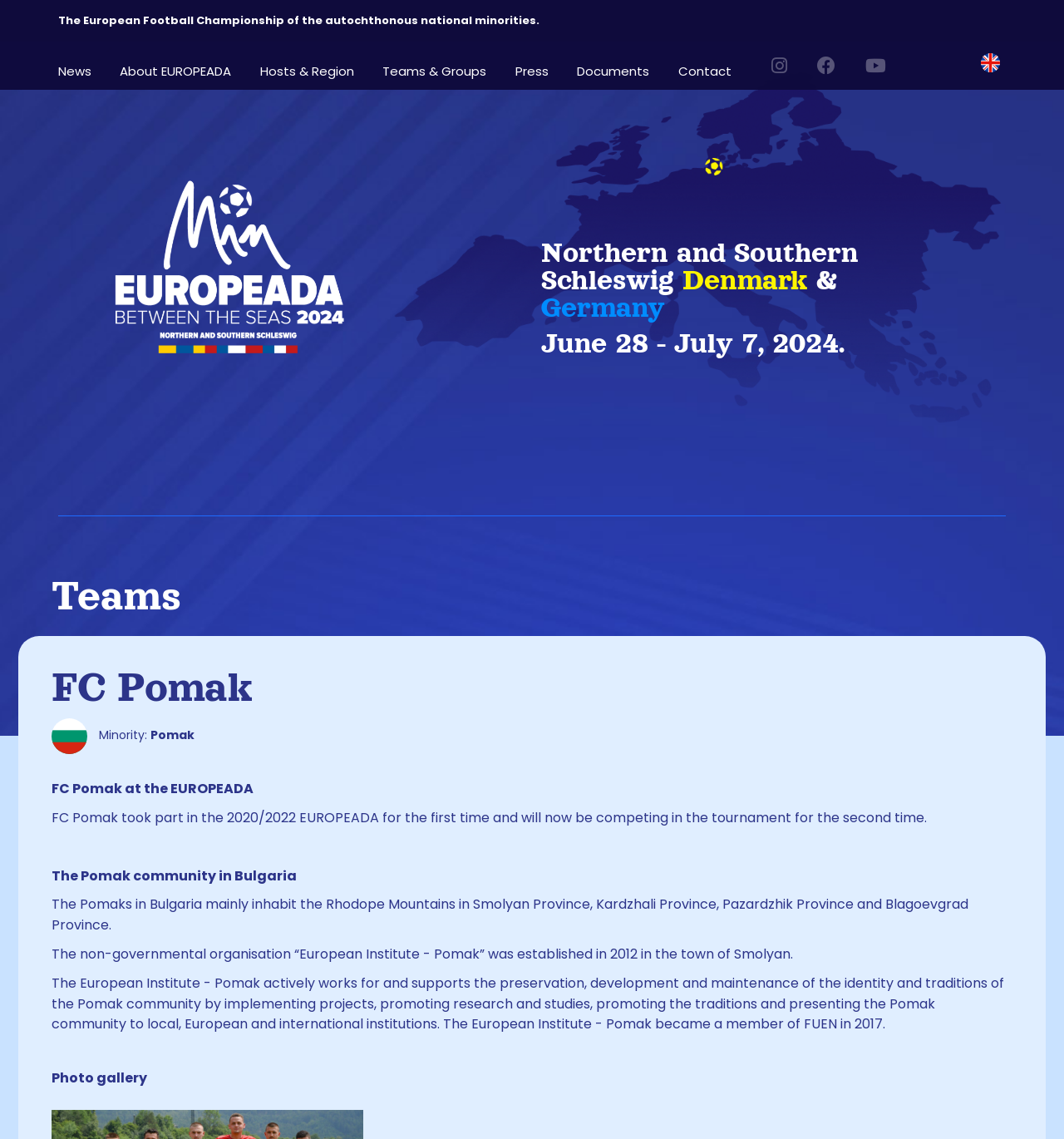Pinpoint the bounding box coordinates for the area that should be clicked to perform the following instruction: "Go to the 'Teams' page".

[0.048, 0.503, 0.17, 0.543]